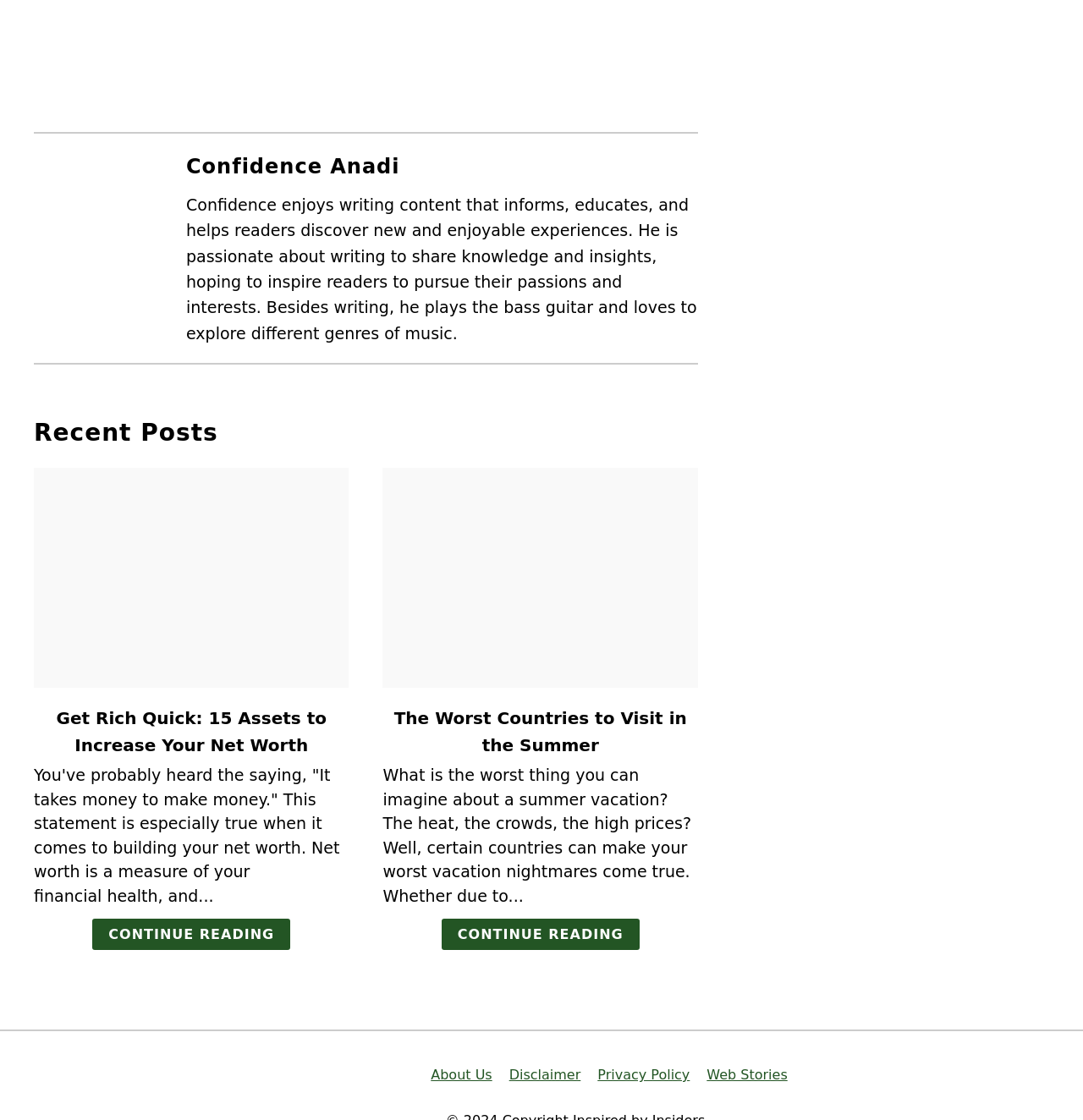Kindly determine the bounding box coordinates for the clickable area to achieve the given instruction: "Learn about the worst countries to visit in the summer".

[0.354, 0.418, 0.645, 0.614]